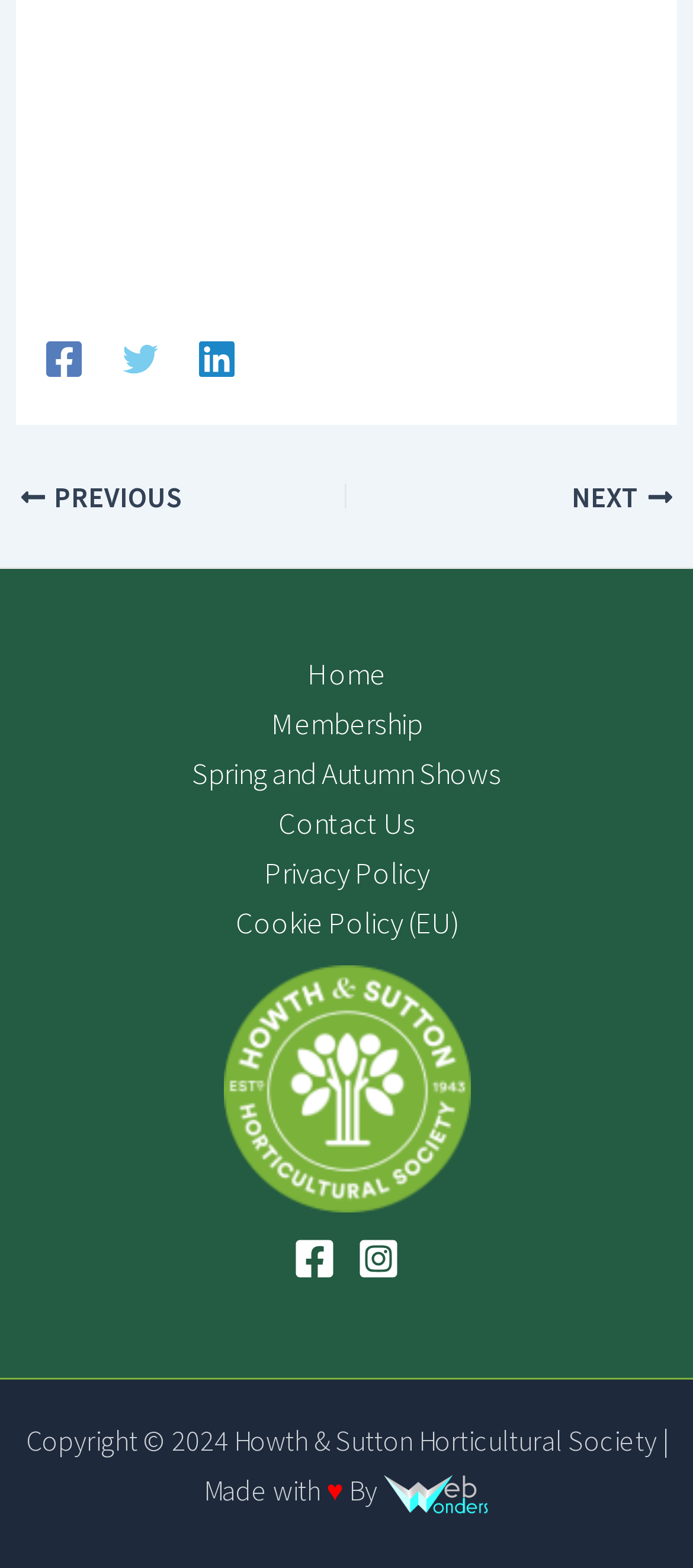Please identify the coordinates of the bounding box that should be clicked to fulfill this instruction: "Click on Facebook link".

[0.067, 0.214, 0.118, 0.24]